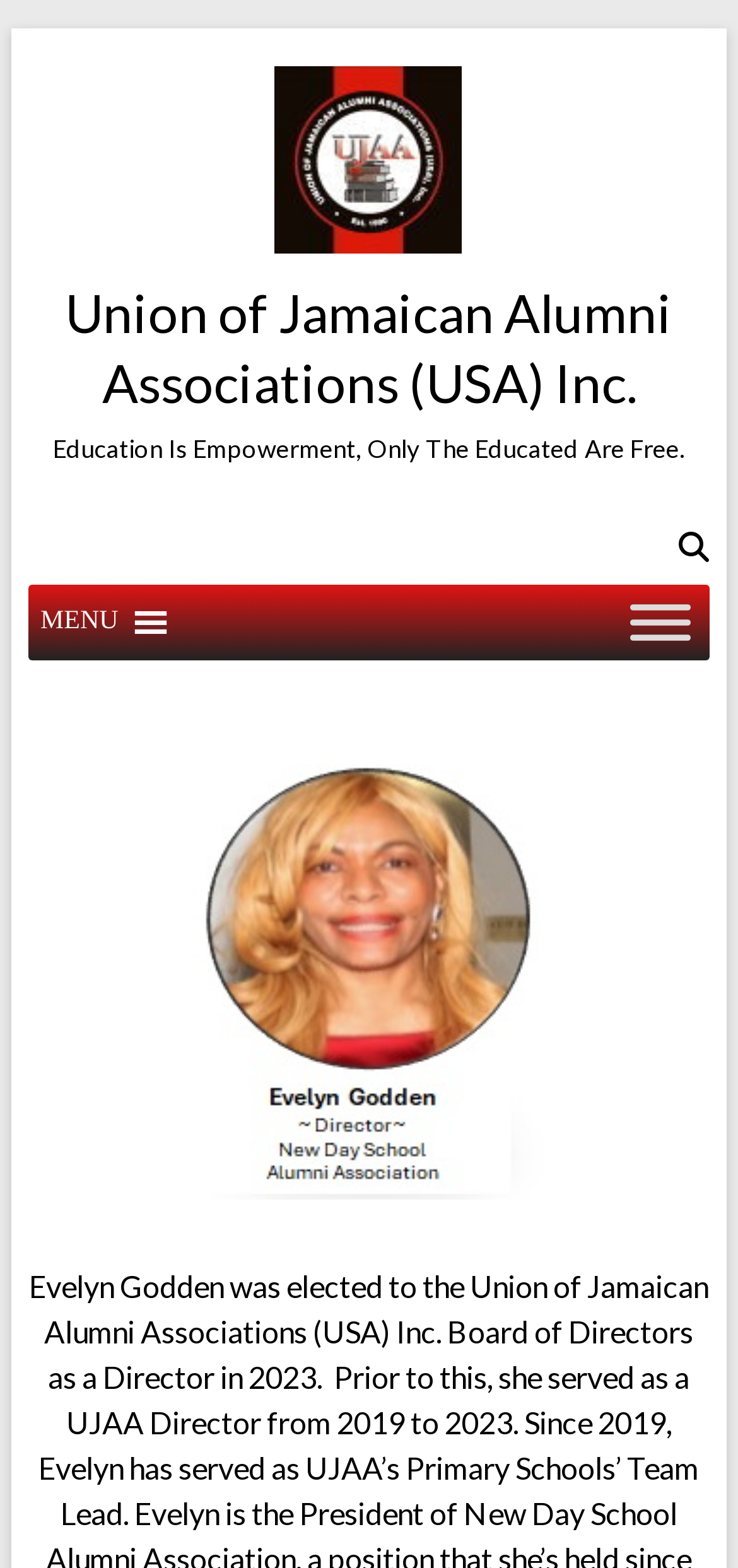Please study the image and answer the question comprehensively:
What is the purpose of the 'Skip to content' link?

I inferred the purpose of the 'Skip to content' link by considering its location at the top of the webpage and its text. The link is likely intended to allow users to bypass the navigation menu and go directly to the main content of the webpage.